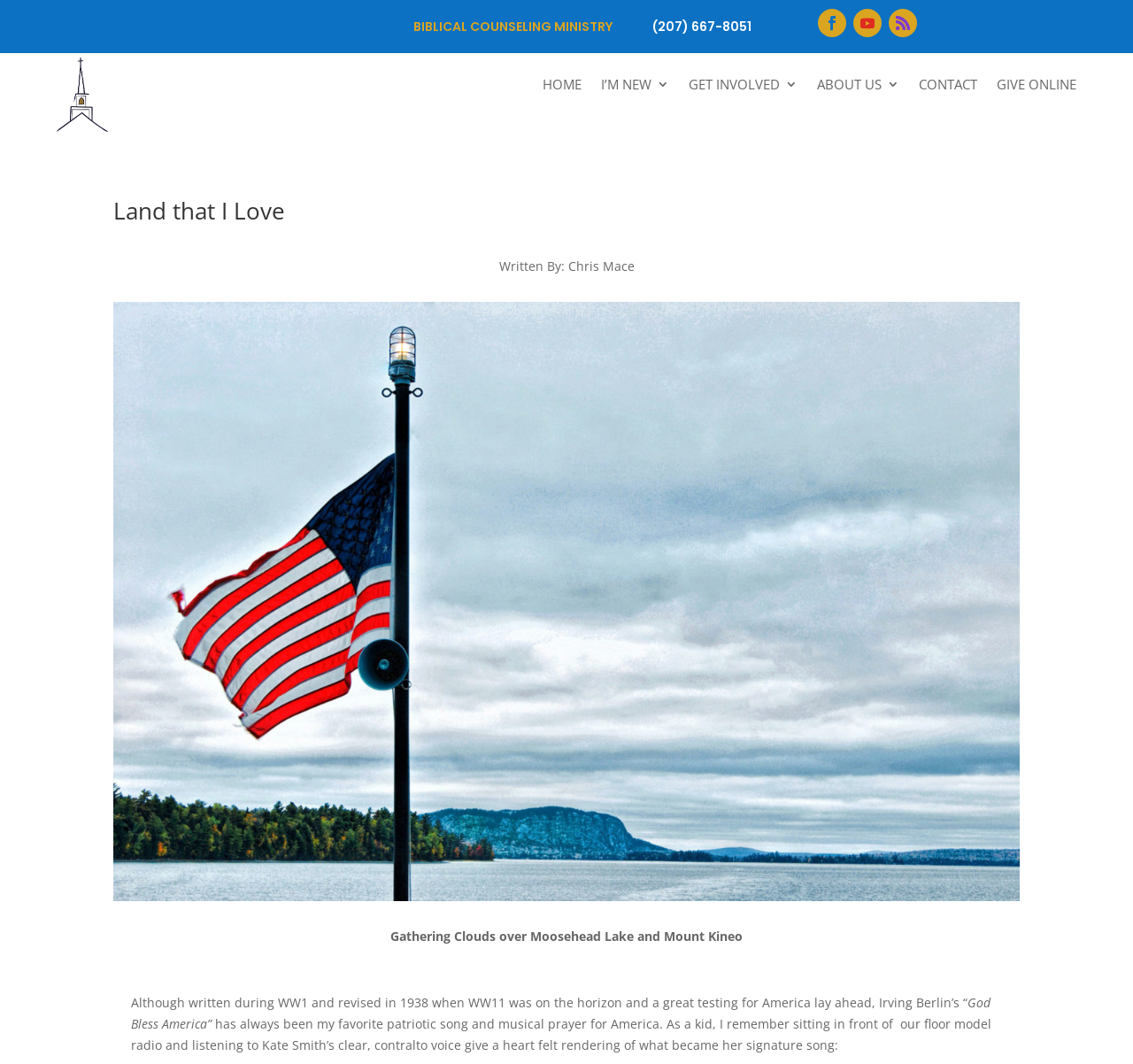Find the bounding box coordinates for the area that must be clicked to perform this action: "Click on BIBLICAL COUNSELING MINISTRY".

[0.365, 0.019, 0.54, 0.031]